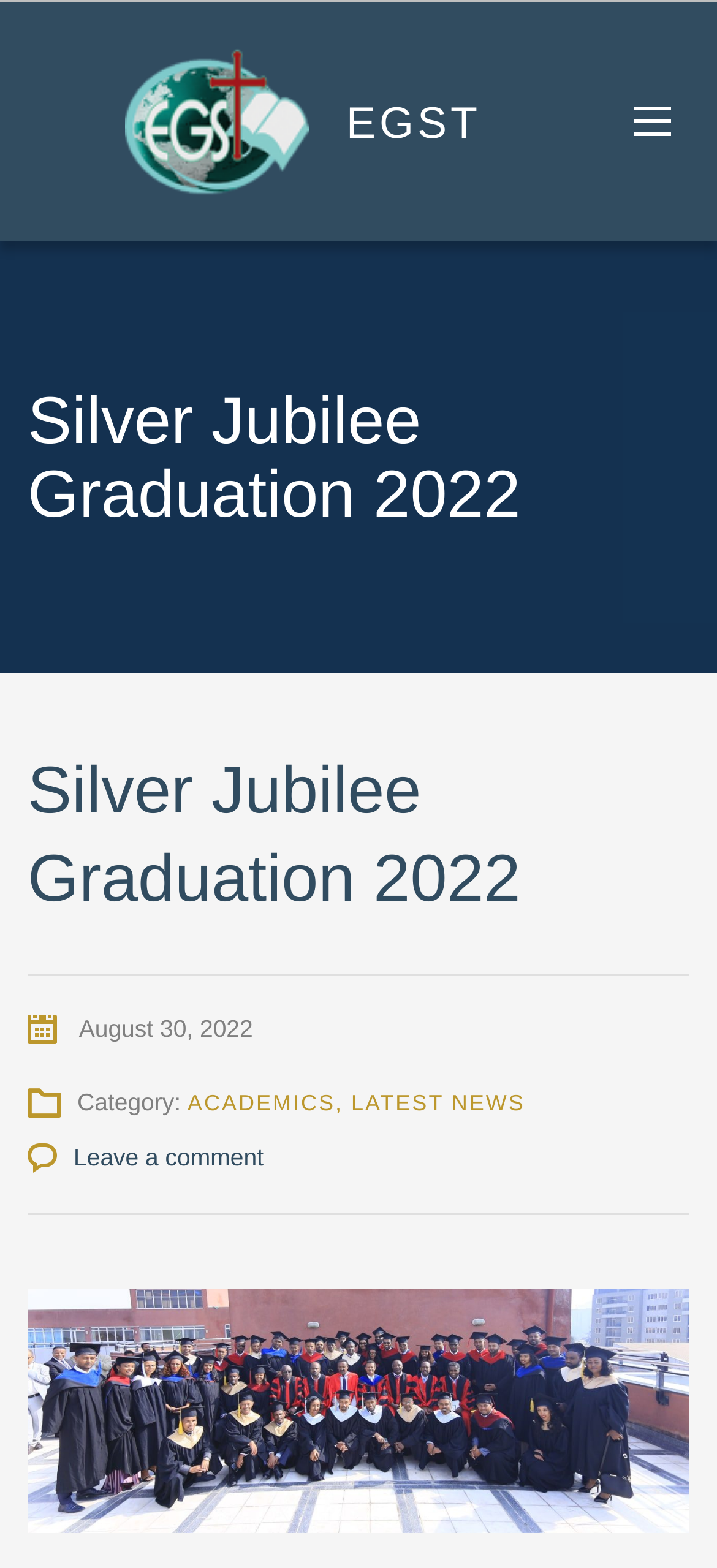What are the two categories mentioned on the webpage?
Please provide a comprehensive answer based on the contents of the image.

The two categories mentioned on the webpage can be found in the header section, where it is written as 'Category: ACADEMICS, LATEST NEWS'.